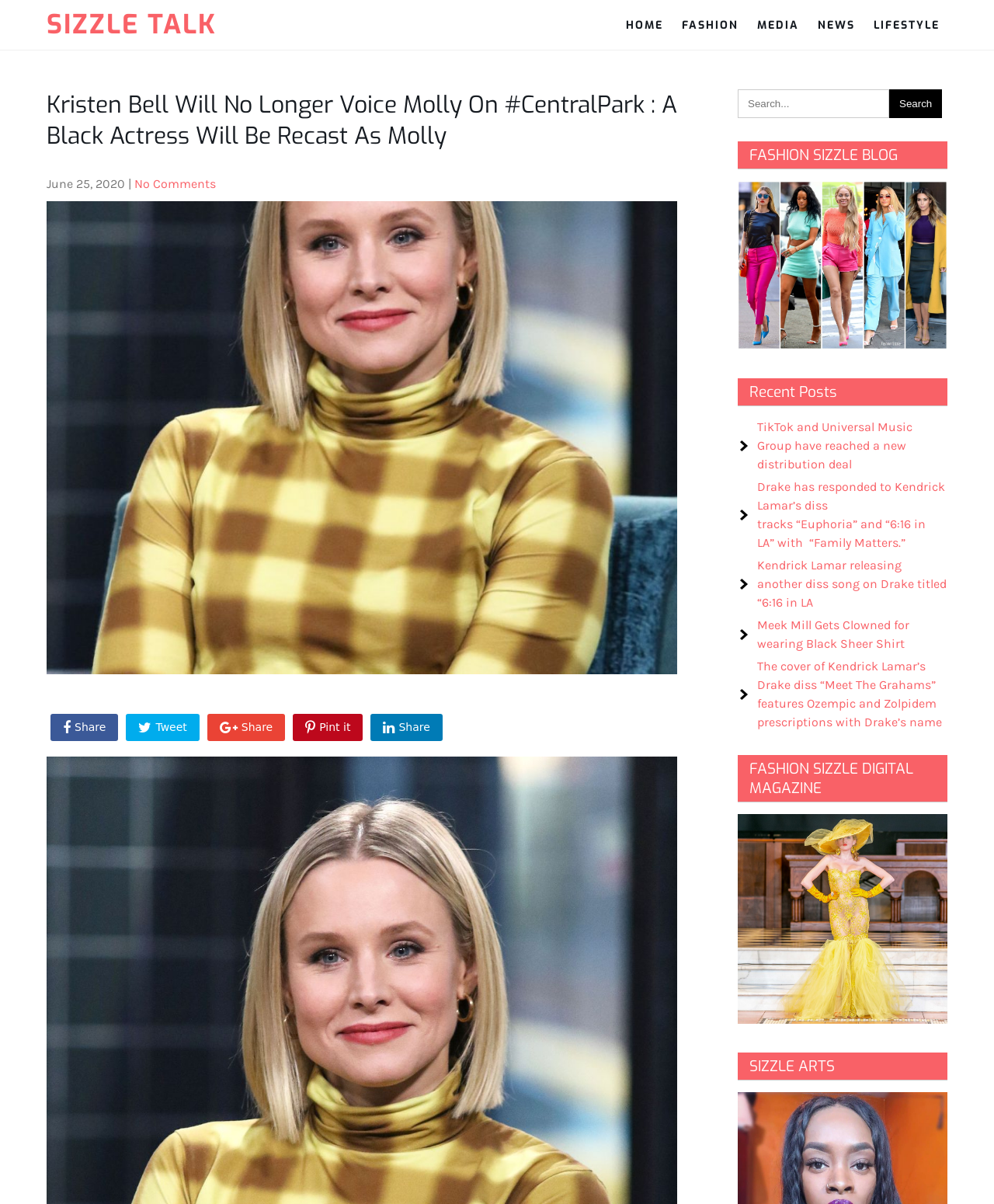Please specify the bounding box coordinates in the format (top-left x, top-left y, bottom-right x, bottom-right y), with values ranging from 0 to 1. Identify the bounding box for the UI component described as follows: SIZZLE TALK

[0.047, 0.006, 0.218, 0.035]